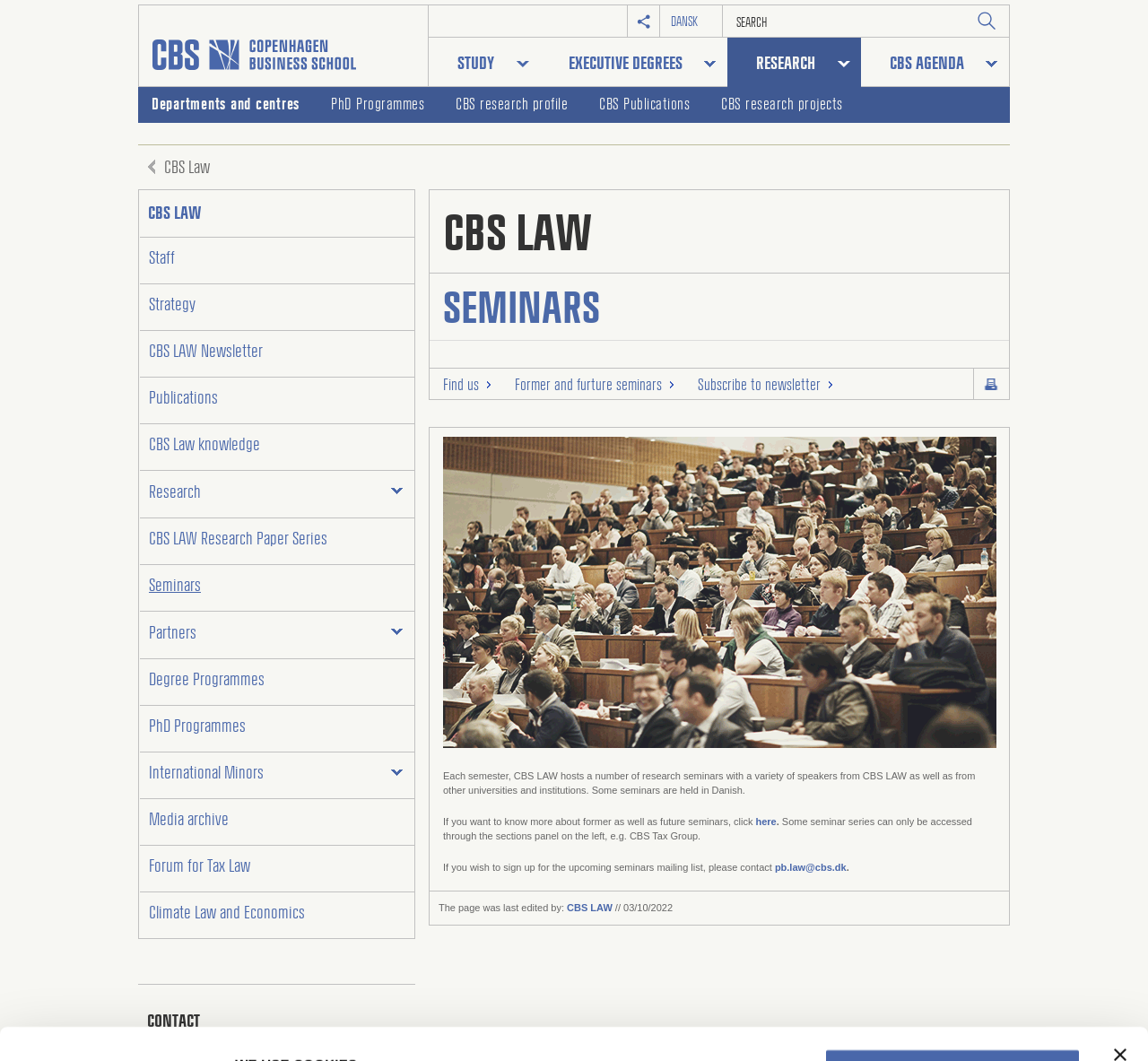Point out the bounding box coordinates of the section to click in order to follow this instruction: "Subscribe to newsletter".

[0.608, 0.356, 0.713, 0.37]